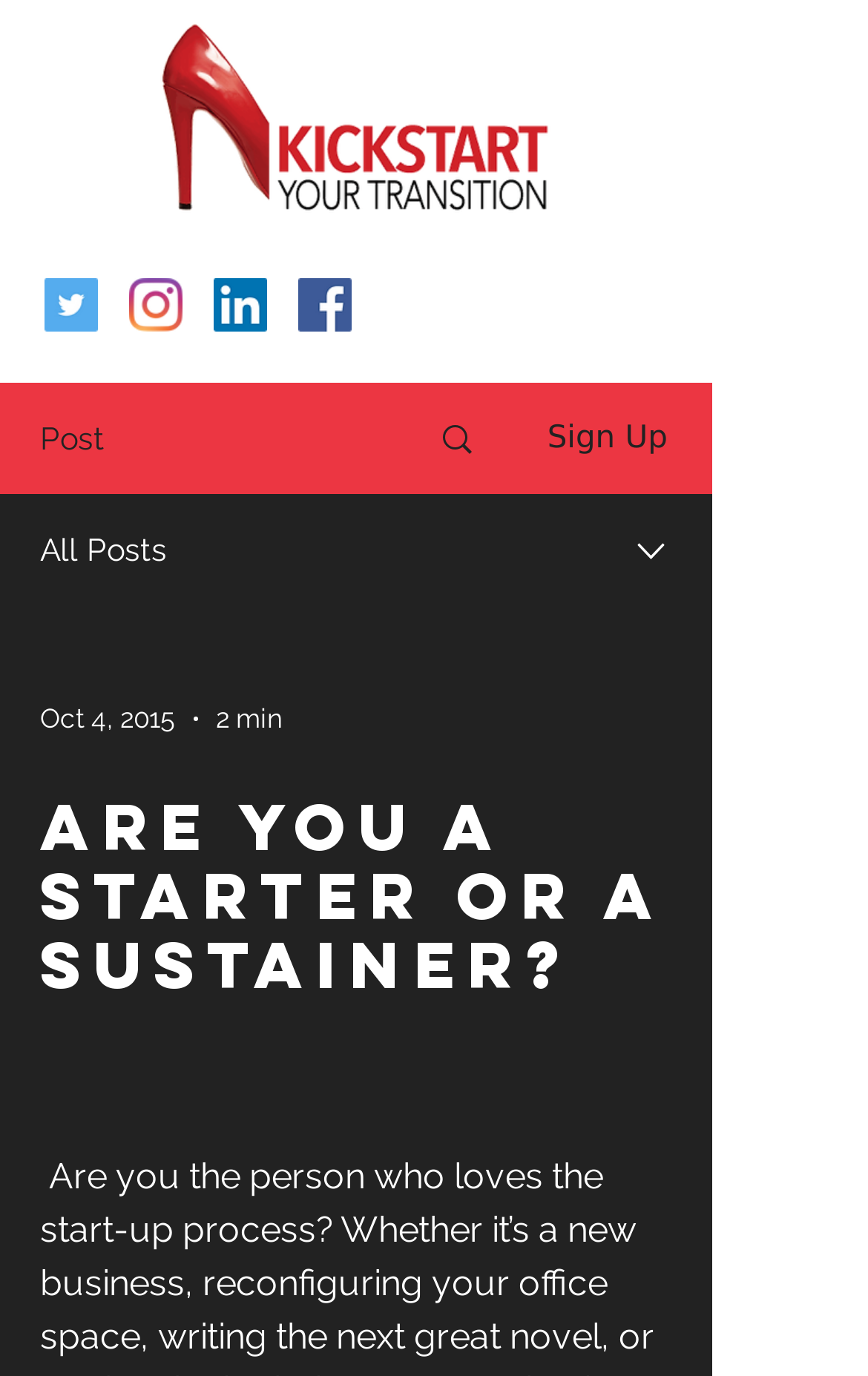What is the text above the 'Sign Up' button?
Based on the image, provide a one-word or brief-phrase response.

Post